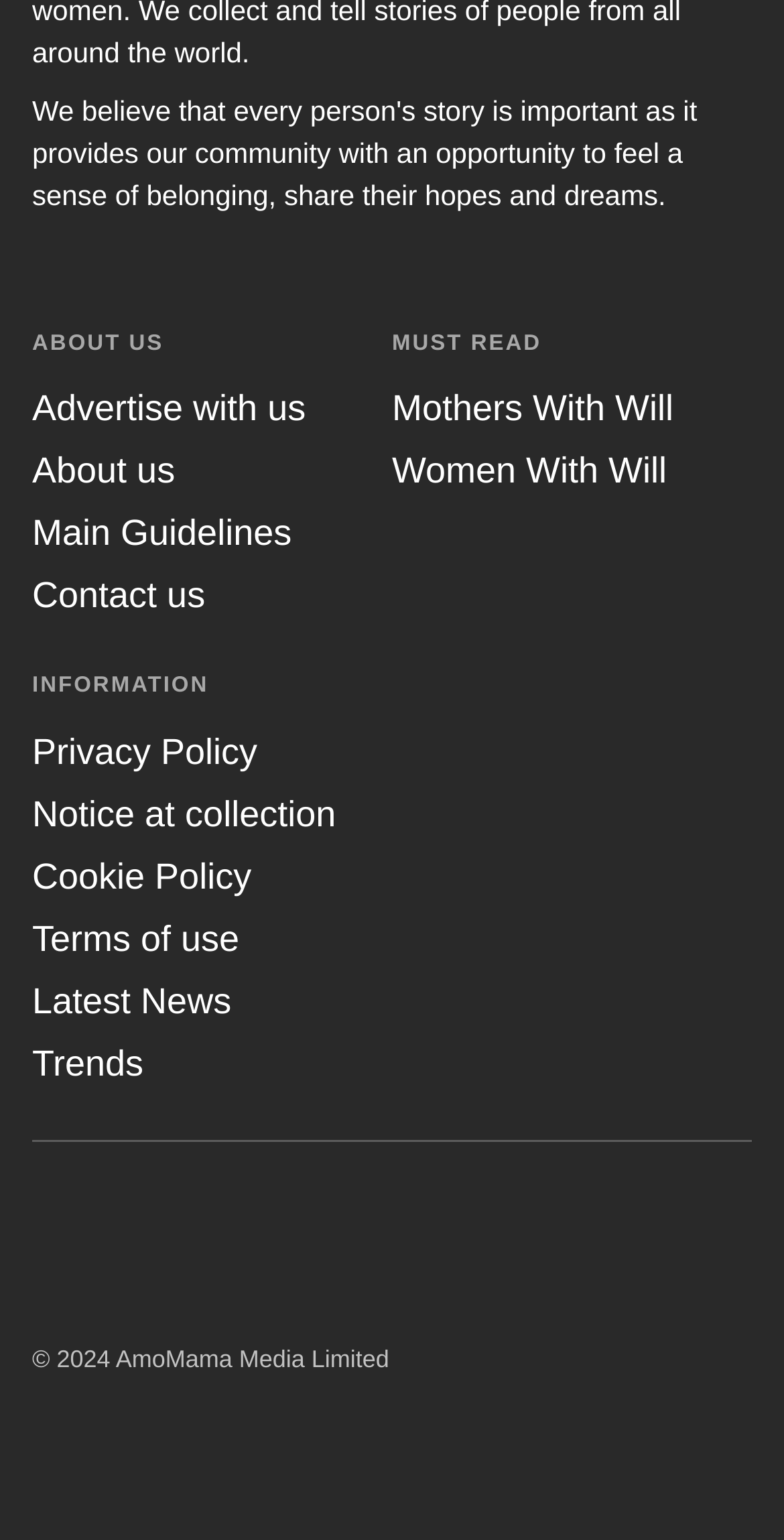Utilize the information from the image to answer the question in detail:
How many main sections are there in the top navigation?

I looked at the top navigation section, which has three main sections: 'ABOUT US', 'MUST READ', and 'INFORMATION'.